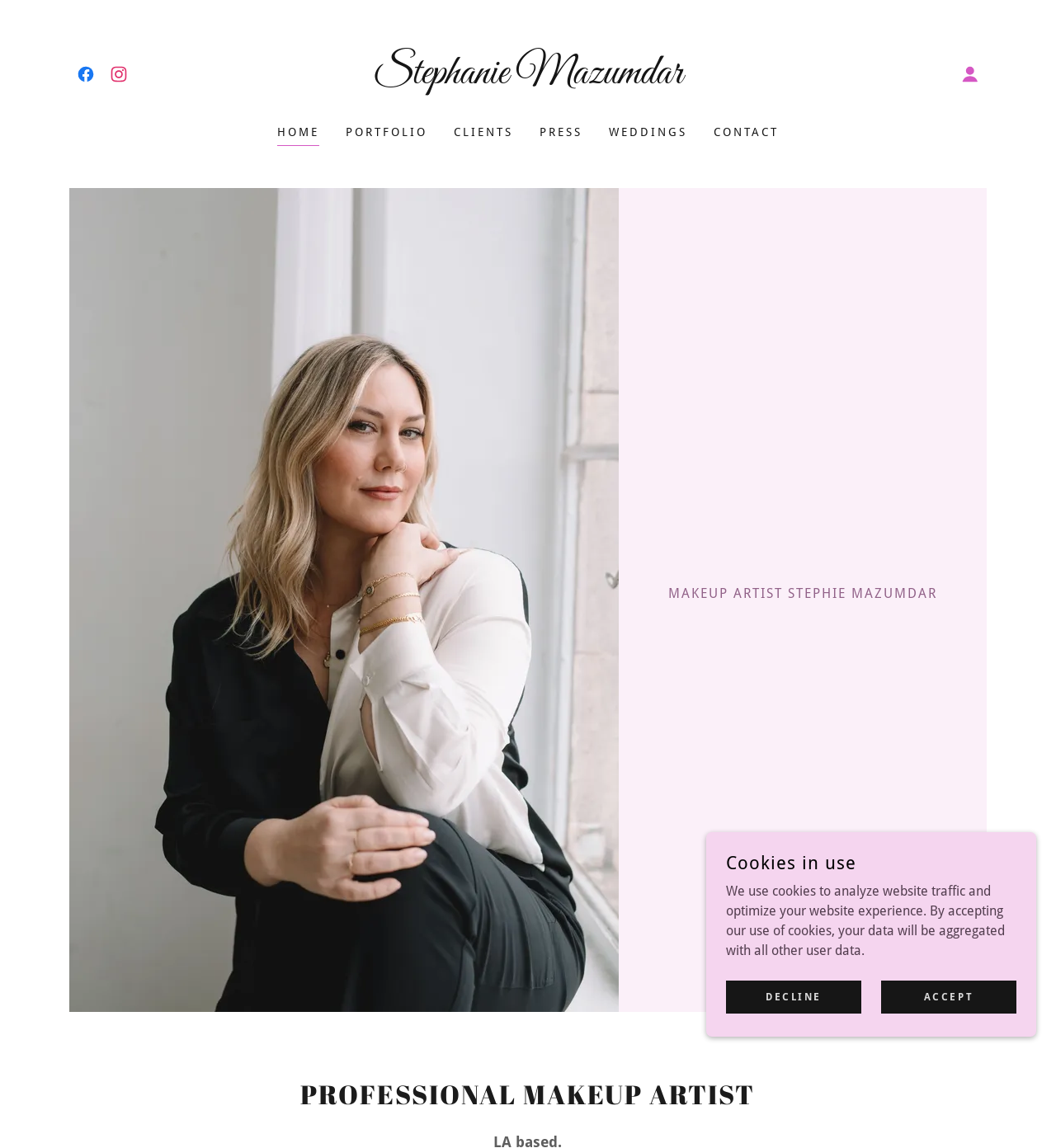Find the headline of the webpage and generate its text content.

PROFESSIONAL MAKEUP ARTIST